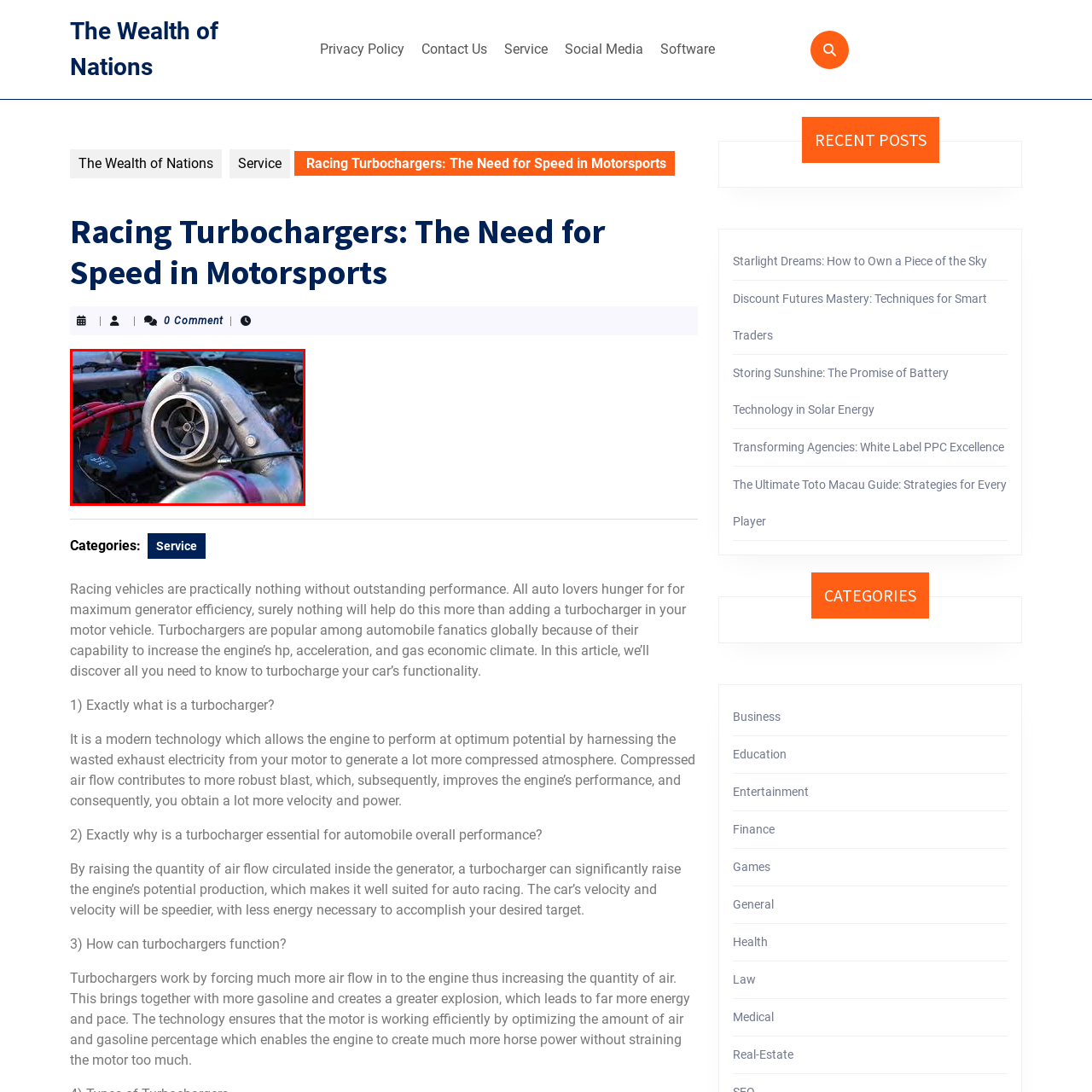Please provide a comprehensive description of the image that is enclosed within the red boundary.

The image showcases a close-up view of a turbocharger, a crucial component in modern automotive engineering that significantly enhances engine performance. The turbocharger, made of gleaming metal and featuring intricate internal components, captures the essence of sophistication and technology in motorsports. Characterized by its spiral design and connected piping, this device operates by compressing air to increase engine efficiency and power output. In high-performance vehicles, such as those used in racing, turbochargers are celebrated for their ability to boost horsepower and improve acceleration, making them a favorite among automotive enthusiasts and professionals alike. The vibrant hoses and fittings surrounding the turbocharger highlight the technical prowess involved in automotive tuning and the pursuit of maximum performance.